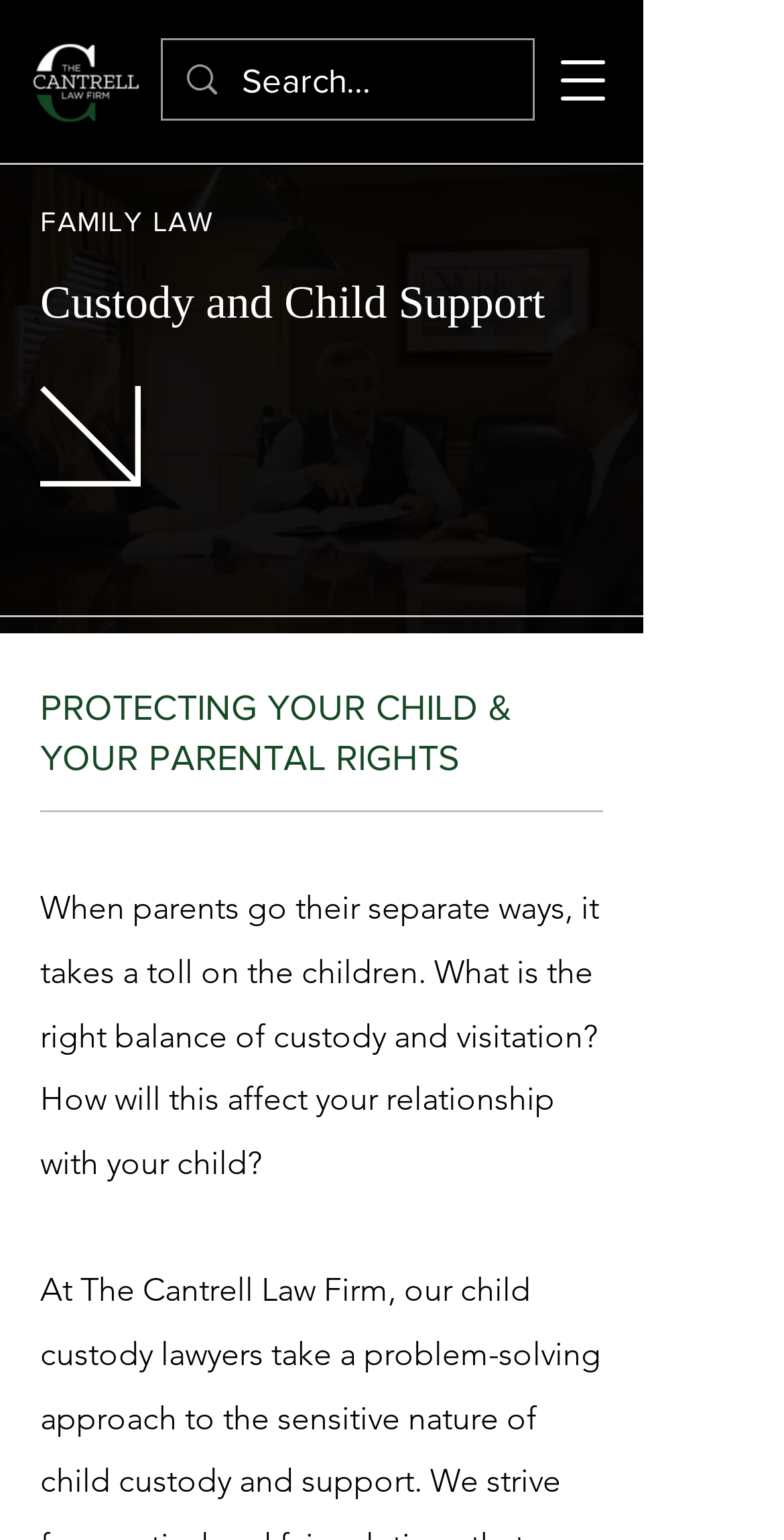Explain in detail what is displayed on the webpage.

The webpage is about Clinton Custody and Child Support Attorneys, specifically The Cantrell Law Firm. At the top left corner, there is a logo of The Cantrell Law Firm, which is a white and green image. 

To the right of the logo, there is a search bar with a magnifying glass icon and a placeholder text "Search...". 

On the top right corner, there is a button to open a navigation menu. 

Below the logo and search bar, there are three headings. The first heading is "FAMILY LAW", followed by "Custody and Child Support" and then "PROTECTING YOUR CHILD & YOUR PARENTAL RIGHTS". 

Under these headings, there is a paragraph of text that discusses the challenges of custody and visitation for parents and their children. The text explains that finding the right balance of custody and visitation can affect the relationship between parents and children. 

Additionally, the webpage promotes a free private consultation with one of the firm's experienced attorneys, as indicated in the meta description.